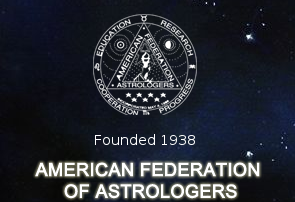Describe all the elements visible in the image meticulously.

The image features the emblem of the American Federation of Astrologers, set against a cosmic background that enhances its astrological theme. Prominently displayed is the text "Founded 1938," indicating the establishment year of this organization dedicated to the study and promotion of astrology. Below the emblem, the organization's name, "AMERICAN FEDERATION OF ASTROLOGERS," is rendered in a bold, modern font, reinforcing its significance within the astrological community. The circular logo incorporates various symbols and shapes associated with astrology, reflecting the organization's commitment to education, research, and cooperation in the field of astrology.